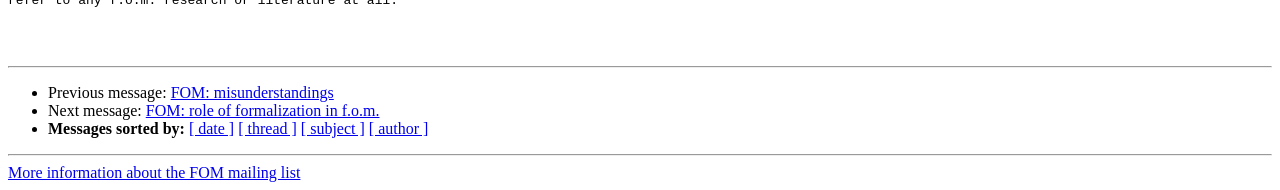Where can I find more information about the FOM mailing list?
We need a detailed and meticulous answer to the question.

There is a link at the bottom of the webpage that says 'More information about the FOM mailing list', which suggests that users can click on this link to find more information about the mailing list.